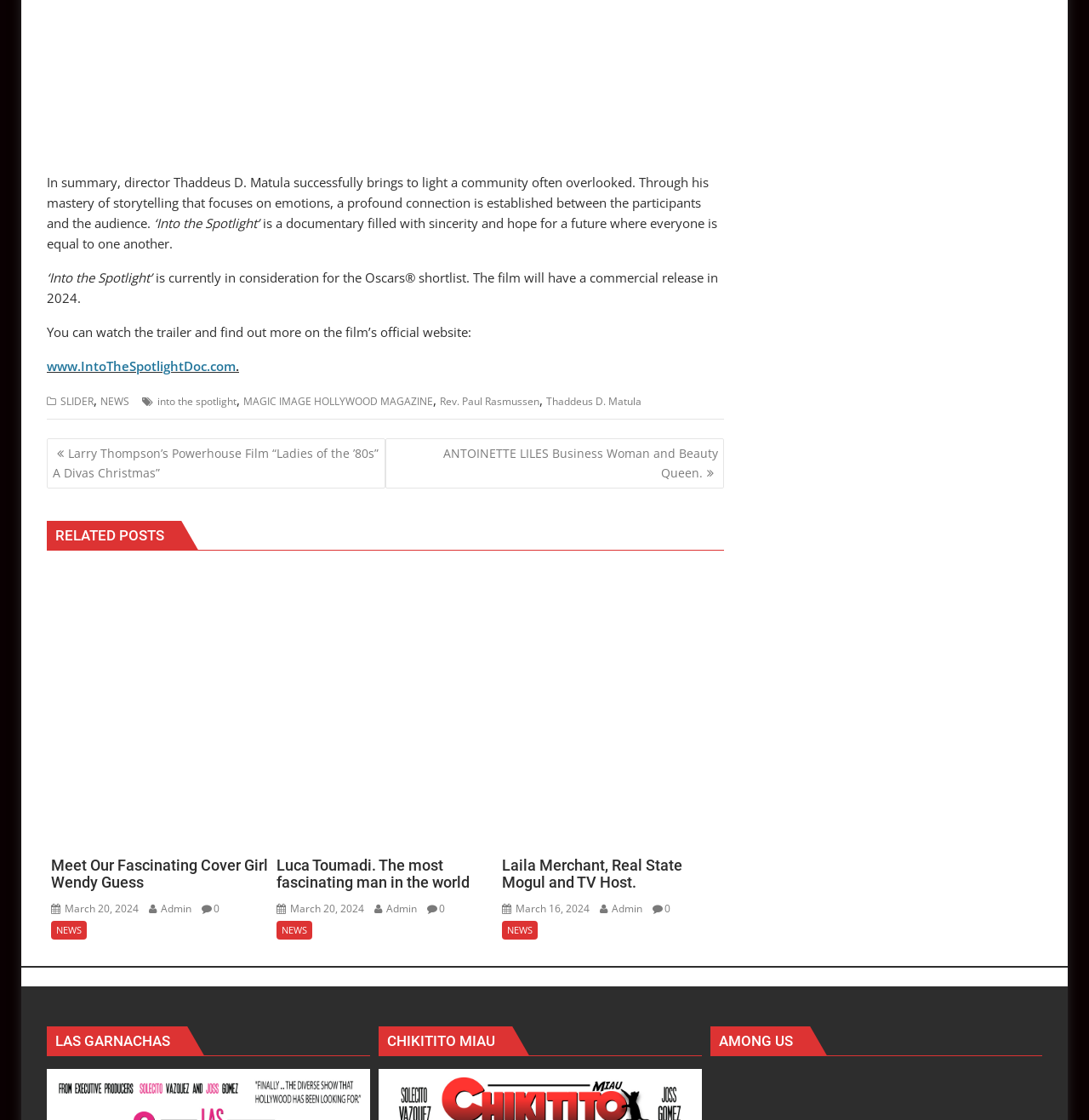Please identify the bounding box coordinates of the region to click in order to complete the task: "Click on the link to watch the trailer of 'Into the Spotlight'". The coordinates must be four float numbers between 0 and 1, specified as [left, top, right, bottom].

[0.043, 0.319, 0.216, 0.334]